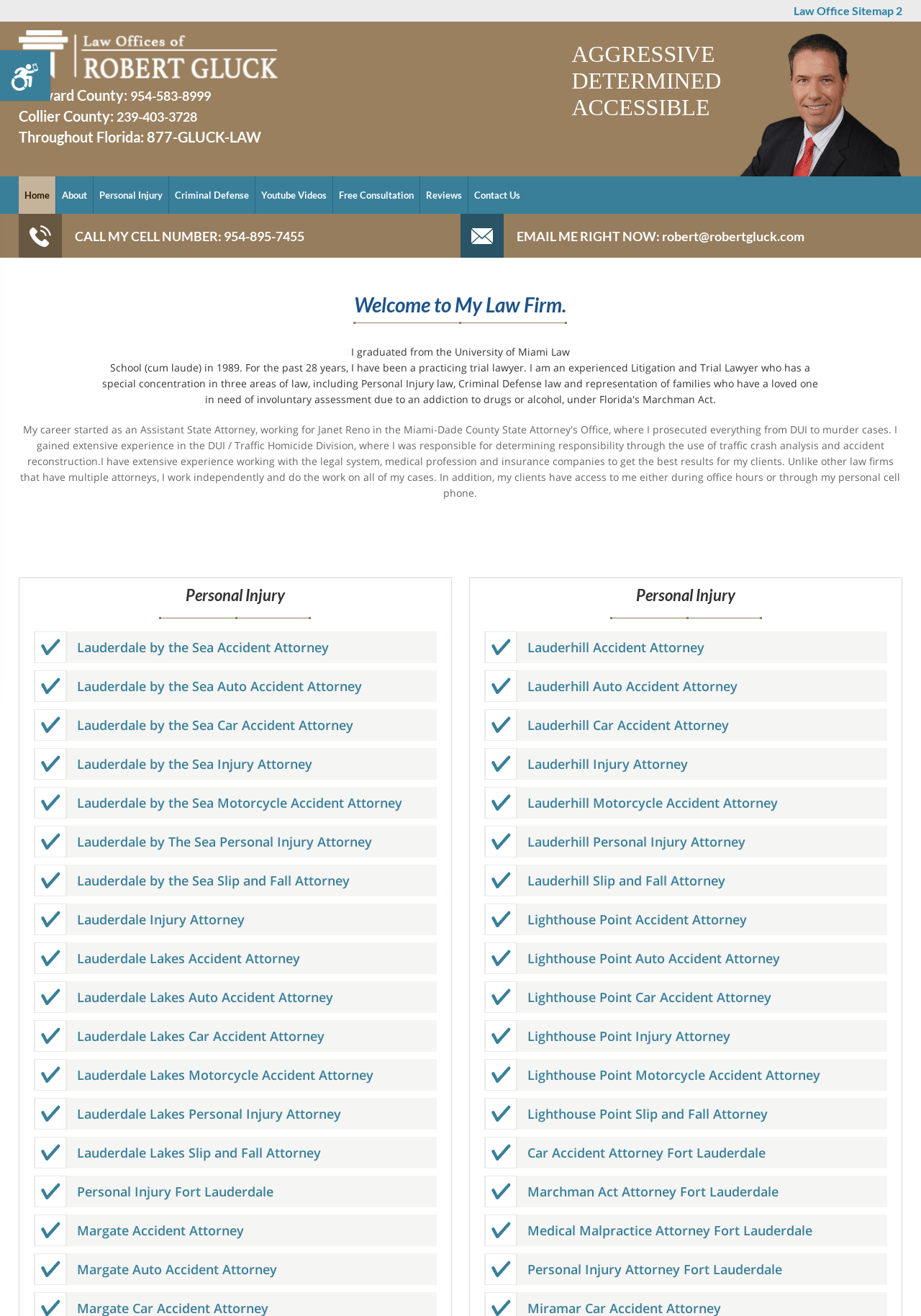How many personal injury attorneys are listed on the webpage?
Please use the image to provide an in-depth answer to the question.

I found multiple links with text related to personal injury attorneys, such as 'Lauderdale by the Sea Personal Injury Attorney', 'Lauderhill Personal Injury Attorney', and 'Personal Injury Attorney Fort Lauderdale', which suggests that there are multiple personal injury attorneys listed on the webpage.